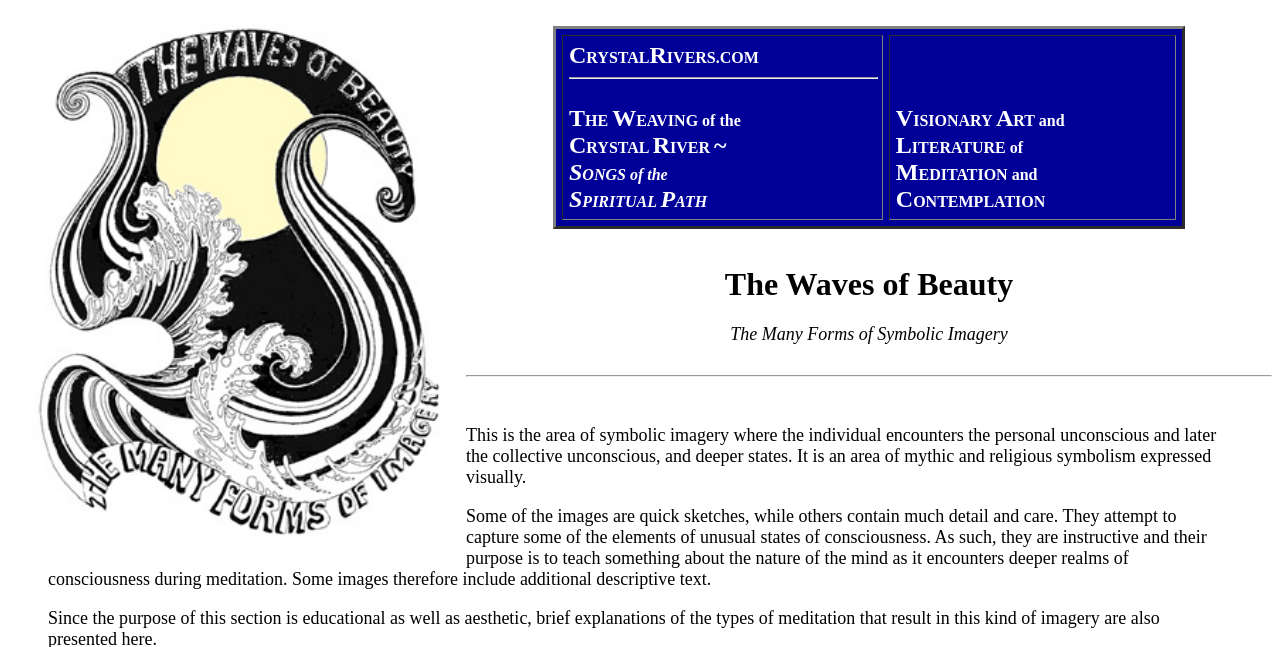What type of sketches are some of the images?
Deliver a detailed and extensive answer to the question.

According to the webpage, some of the images are quick sketches, while others contain much detail and care, indicating that the type of sketches vary in terms of their level of detail.